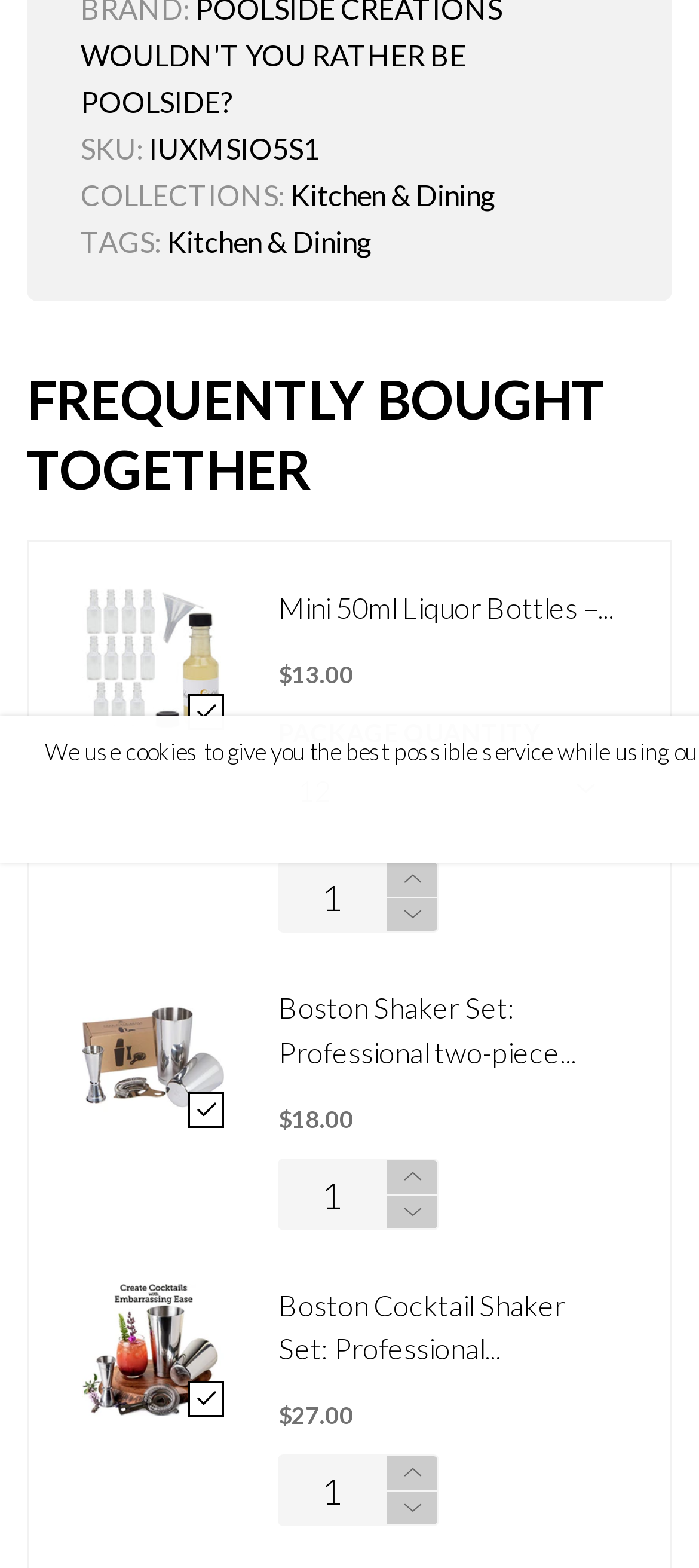How many tags does the product with SKU 'IUXMSIO5S1' have?
Look at the image and respond to the question as thoroughly as possible.

I found the number of tags of the product with SKU 'IUXMSIO5S1' by looking at the text next to the 'TAGS:' label, which says 'Kitchen & Dining', so there is only one tag.